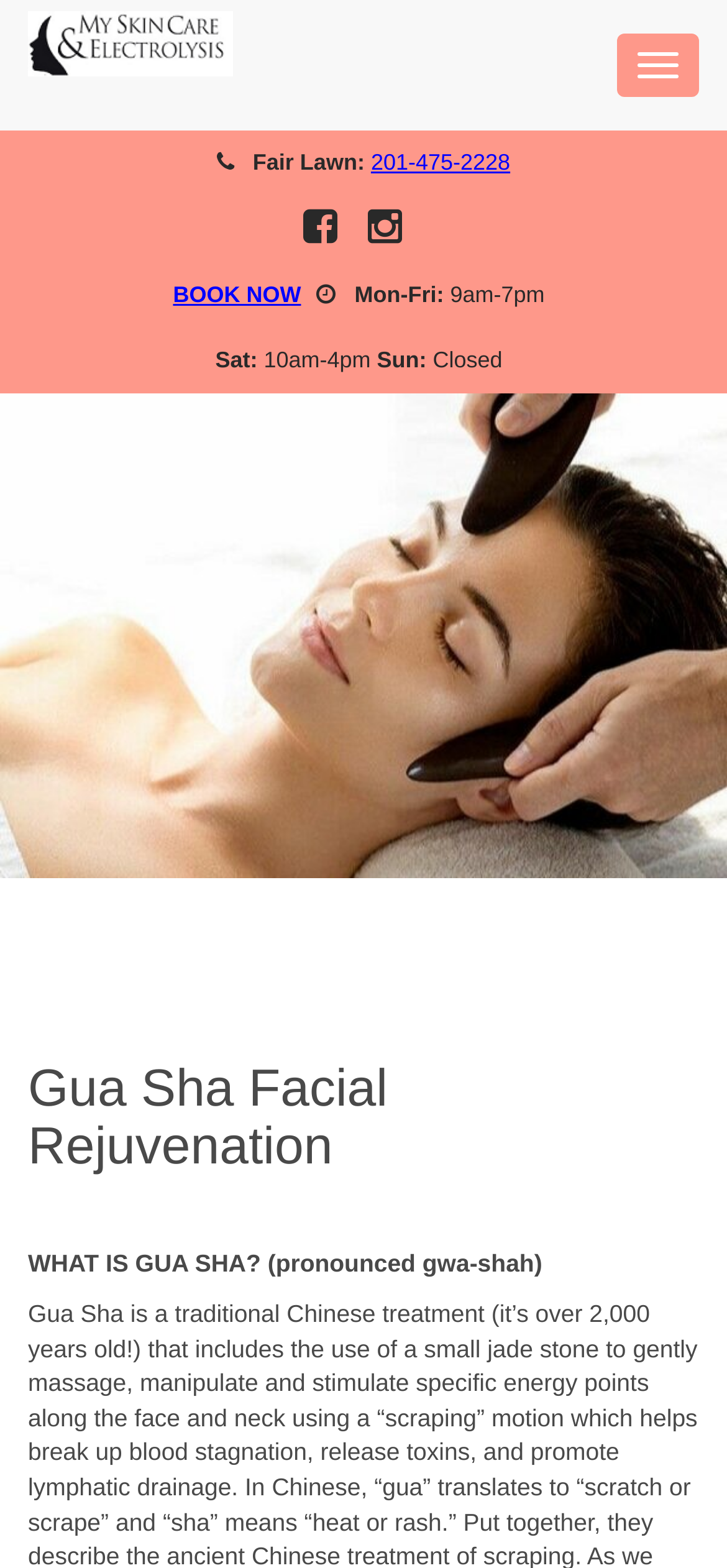Locate the bounding box coordinates of the clickable element to fulfill the following instruction: "Click APPOINTMENT REQUEST". Provide the coordinates as four float numbers between 0 and 1 in the format [left, top, right, bottom].

[0.482, 0.11, 0.969, 0.156]